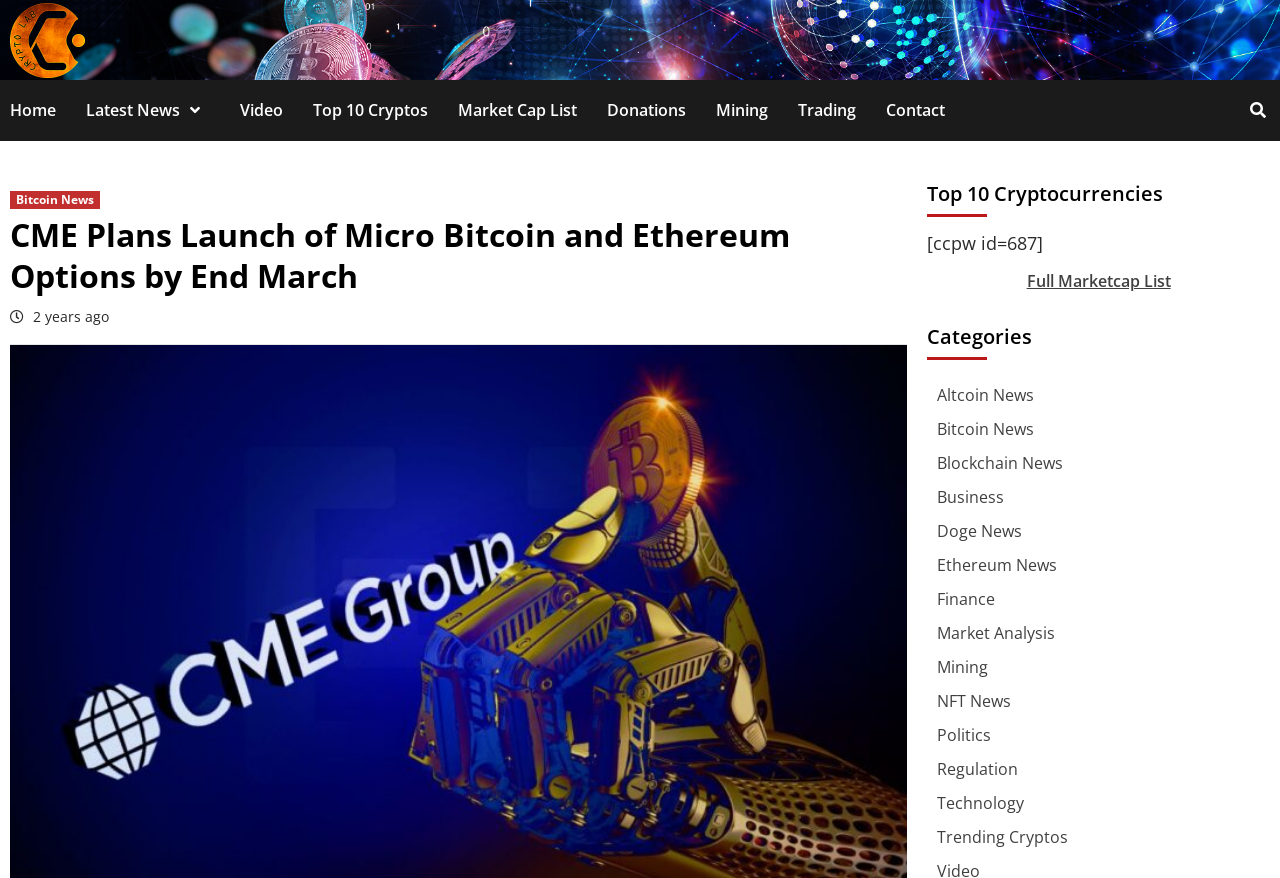Please find the bounding box coordinates of the clickable region needed to complete the following instruction: "View the Top 10 Cryptocurrencies". The bounding box coordinates must consist of four float numbers between 0 and 1, i.e., [left, top, right, bottom].

[0.245, 0.091, 0.358, 0.16]